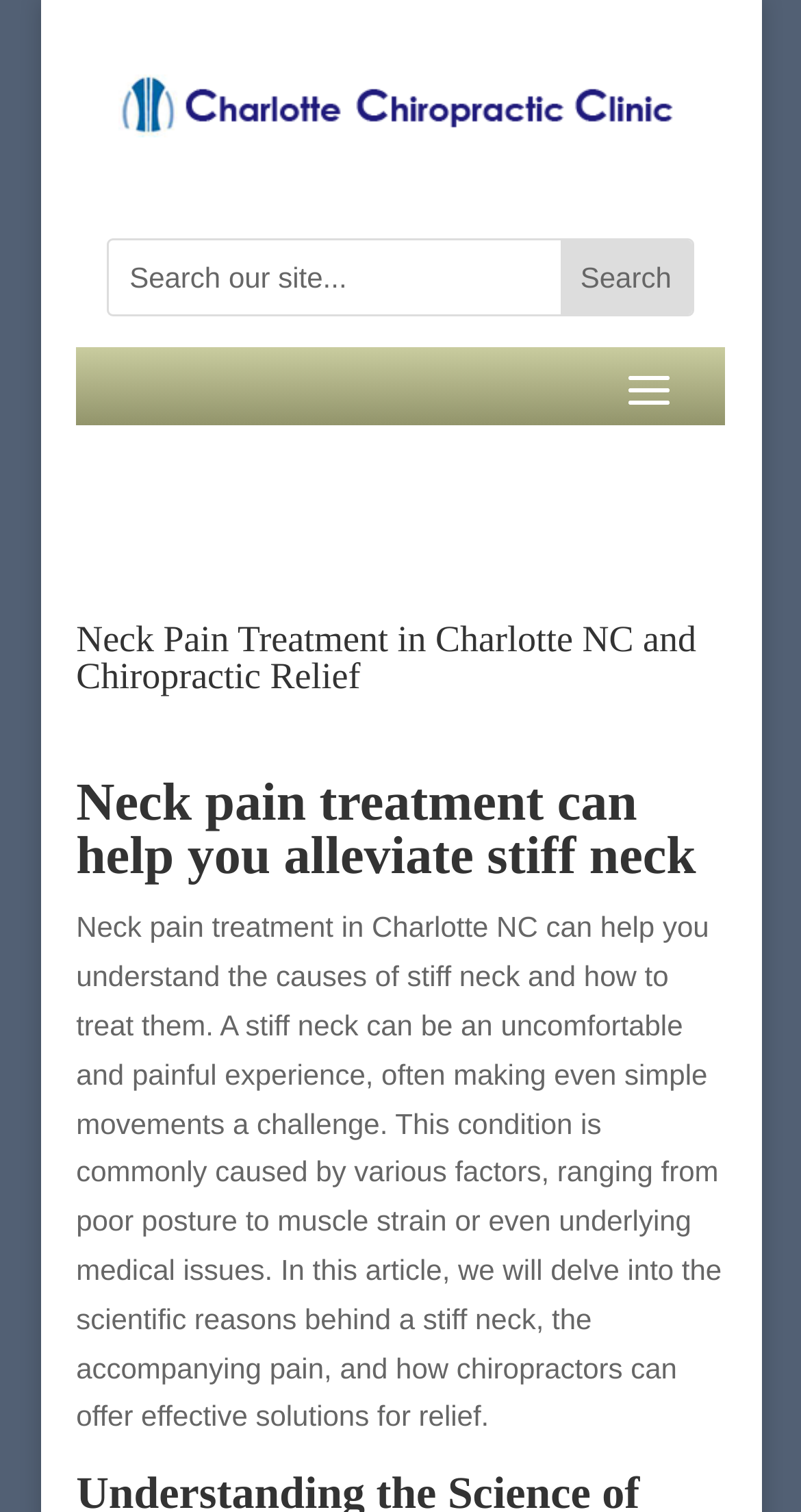What can cause a stiff neck?
Based on the content of the image, thoroughly explain and answer the question.

The static text mentions that a stiff neck can be caused by various factors, including poor posture, muscle strain, and underlying medical issues. This suggests that the article may provide more information on the different causes of stiff neck and how to treat them.